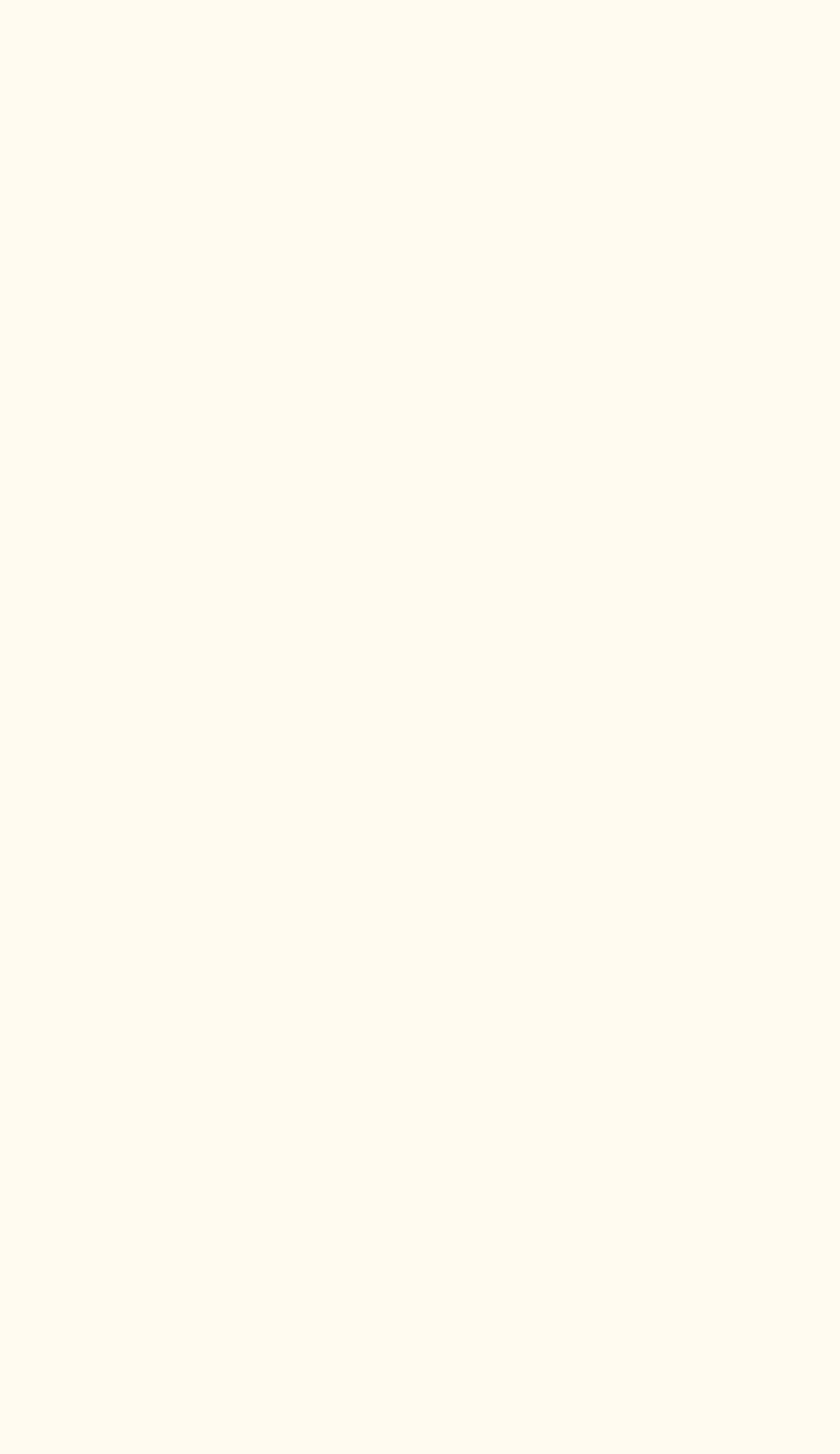Find the UI element described as: "alt="World History Archives"" and predict its bounding box coordinates. Ensure the coordinates are four float numbers between 0 and 1, [left, top, right, bottom].

[0.573, 0.961, 0.906, 0.986]